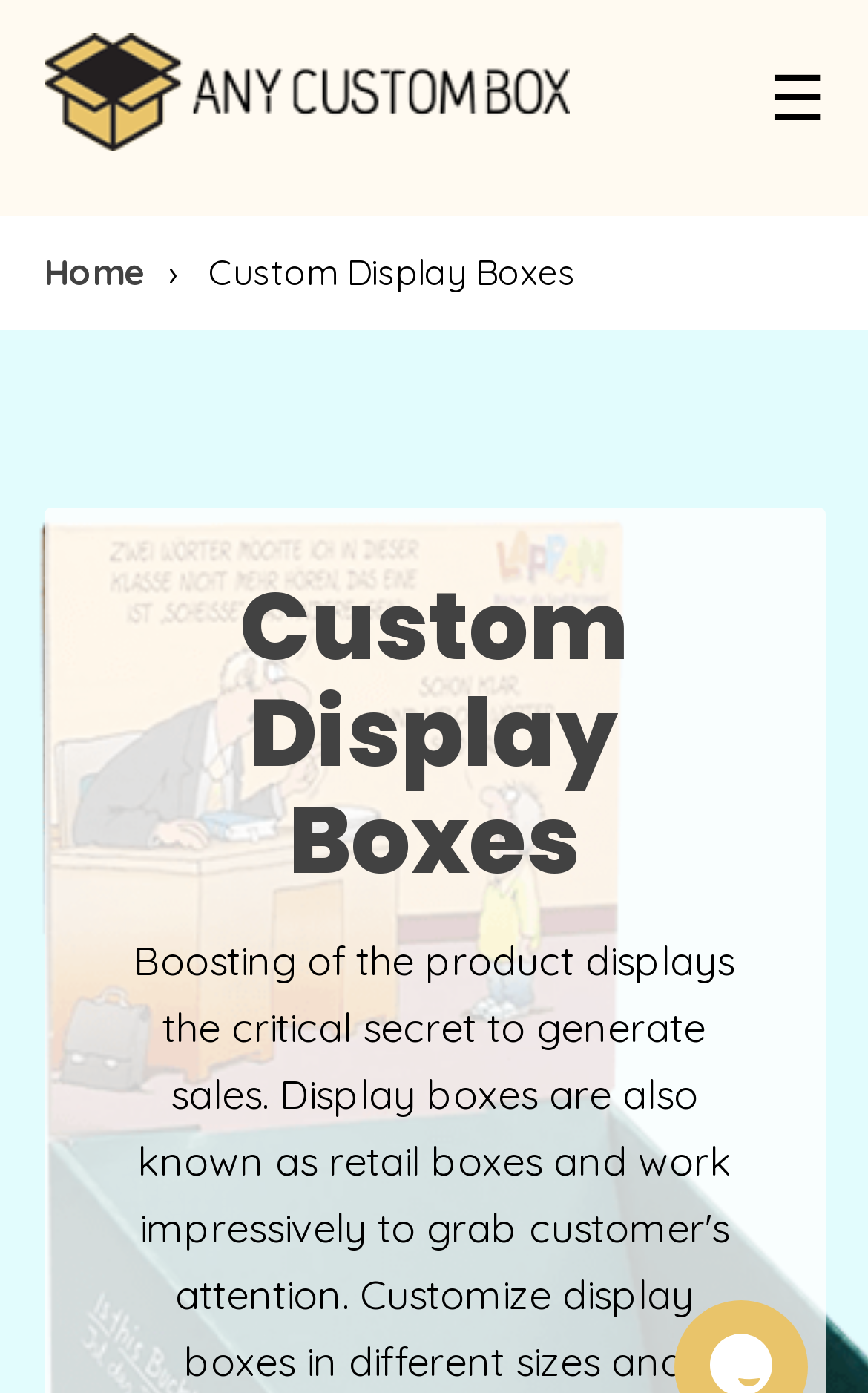Please find the bounding box coordinates of the element that must be clicked to perform the given instruction: "explore folding cartons". The coordinates should be four float numbers from 0 to 1, i.e., [left, top, right, bottom].

[0.05, 0.251, 0.95, 0.347]